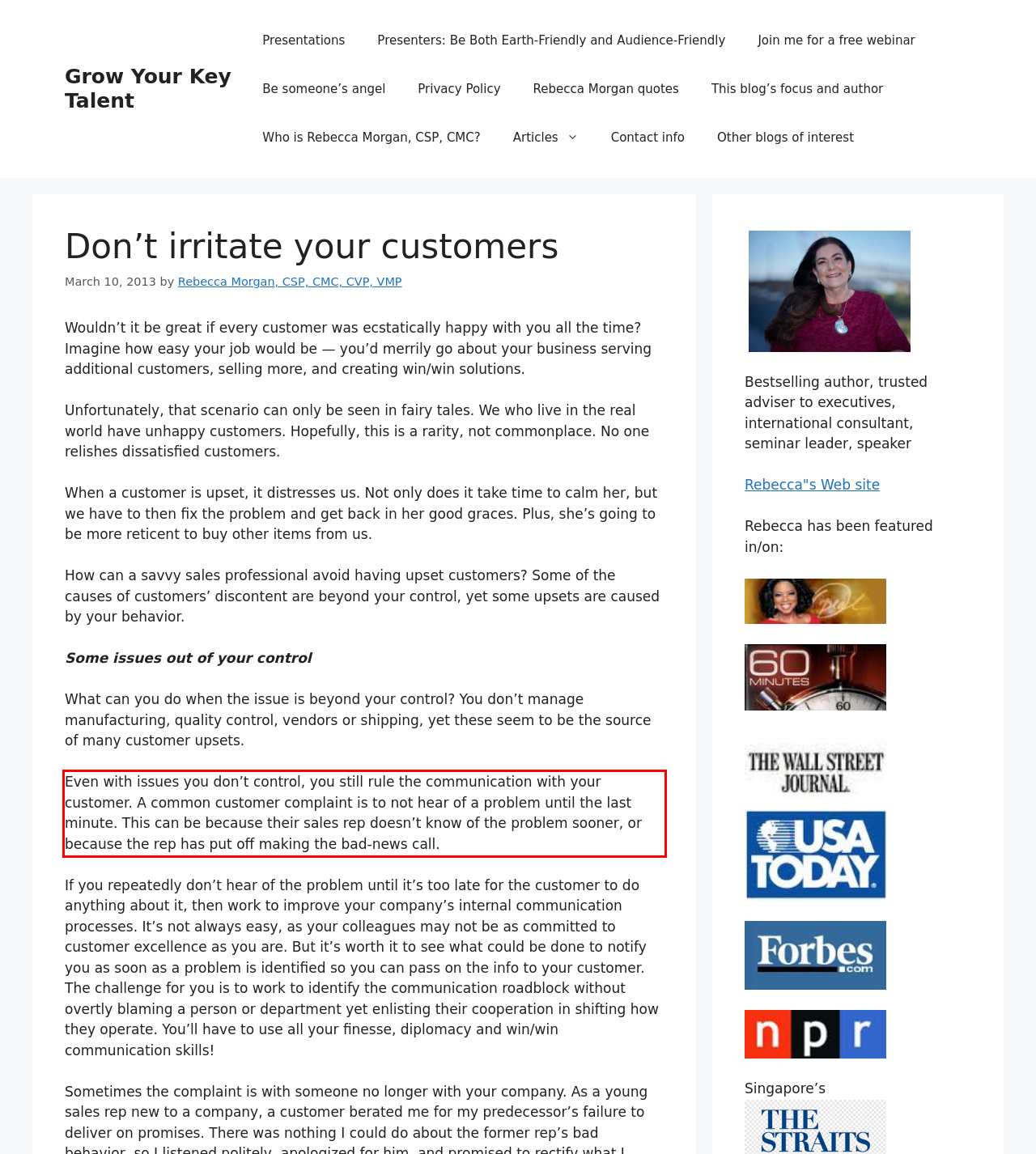You are presented with a webpage screenshot featuring a red bounding box. Perform OCR on the text inside the red bounding box and extract the content.

Even with issues you don’t control, you still rule the communication with your customer. A common customer complaint is to not hear of a problem until the last minute. This can be because their sales rep doesn’t know of the problem sooner, or because the rep has put off making the bad-news call.